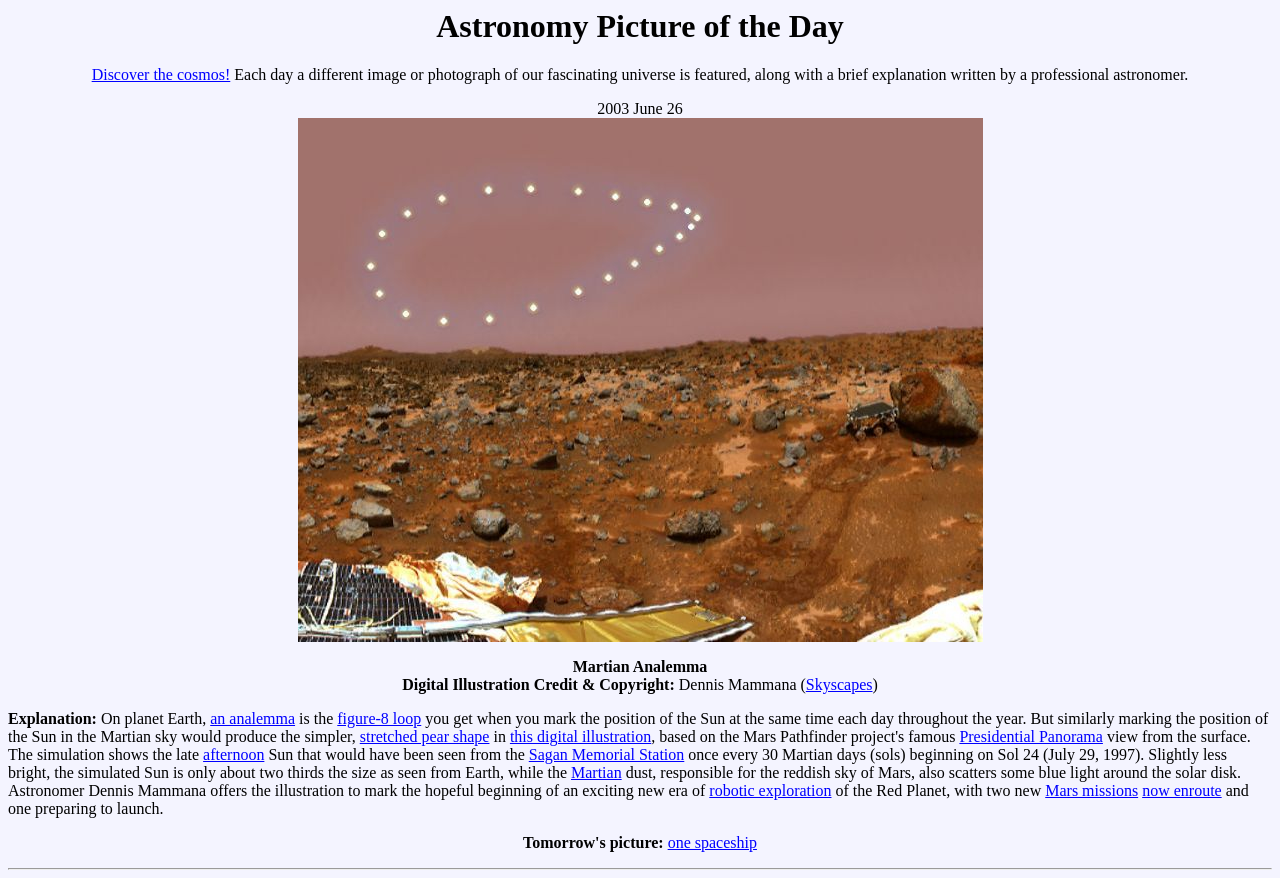Could you locate the bounding box coordinates for the section that should be clicked to accomplish this task: "Explore the Presidential Panorama".

[0.75, 0.83, 0.862, 0.849]